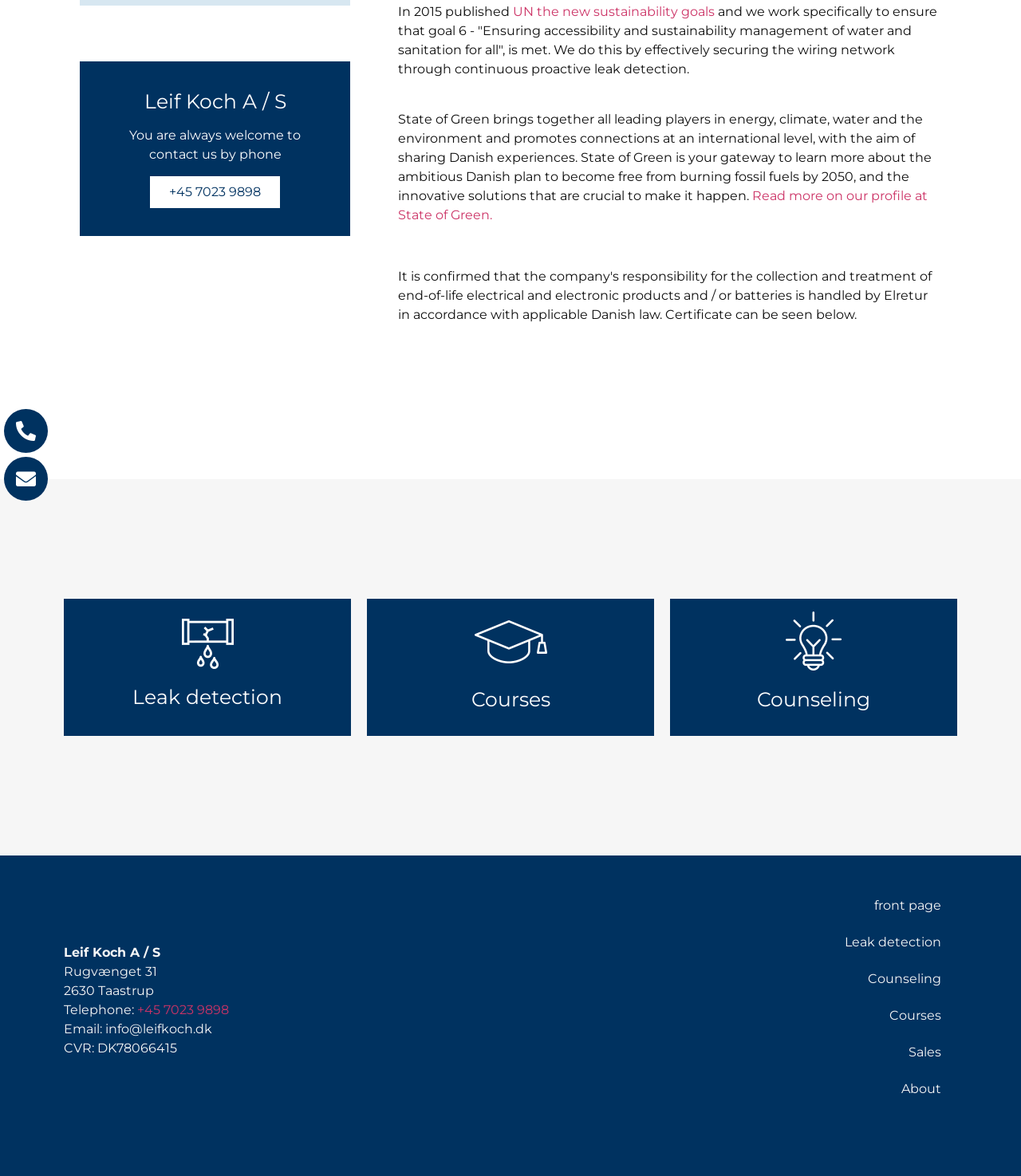Using the provided element description: "UN the new sustainability goals", identify the bounding box coordinates. The coordinates should be four floats between 0 and 1 in the order [left, top, right, bottom].

[0.502, 0.004, 0.7, 0.017]